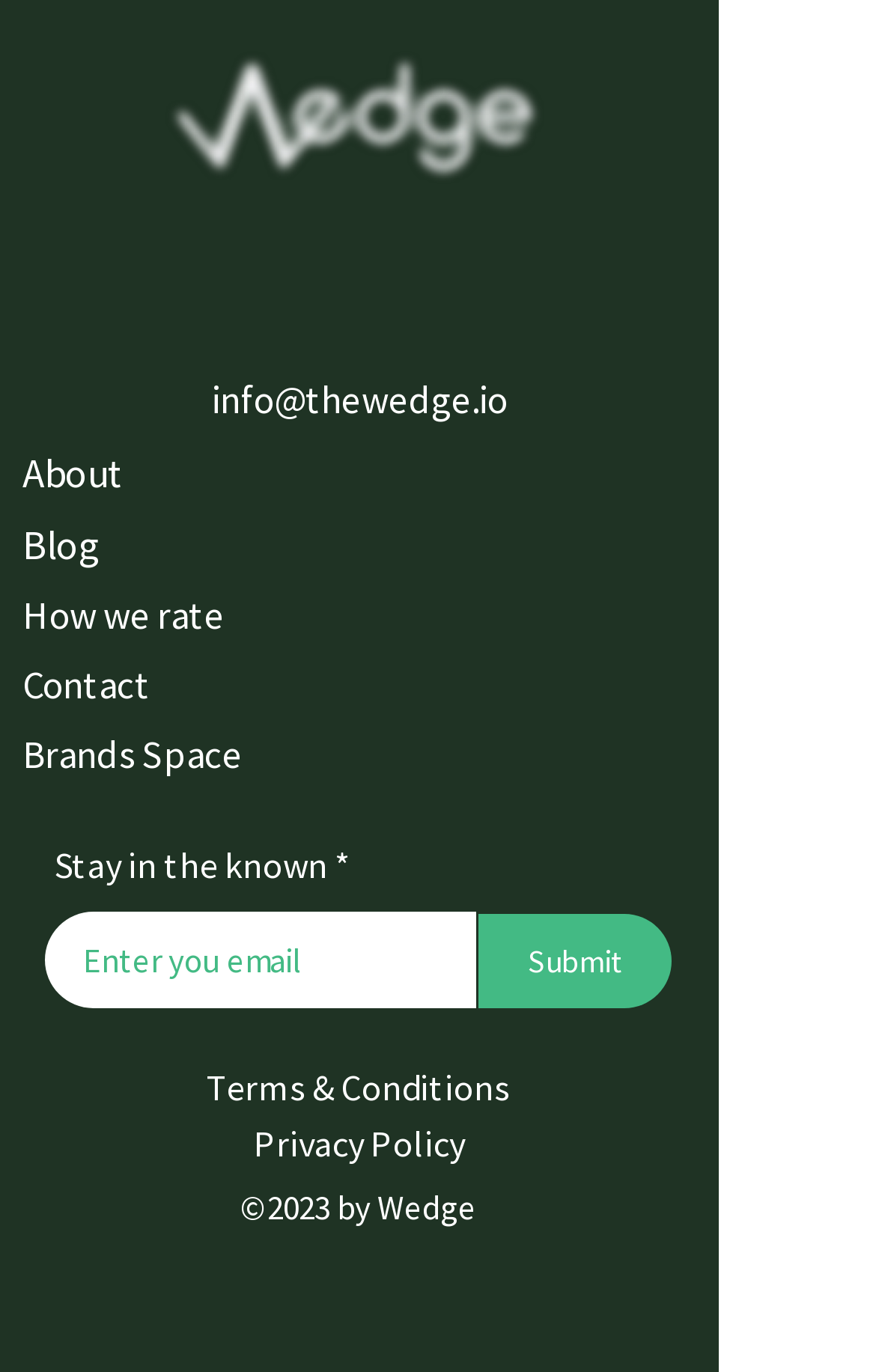Determine the bounding box for the described UI element: "name="email" placeholder="Enter you email"".

[0.051, 0.665, 0.544, 0.735]